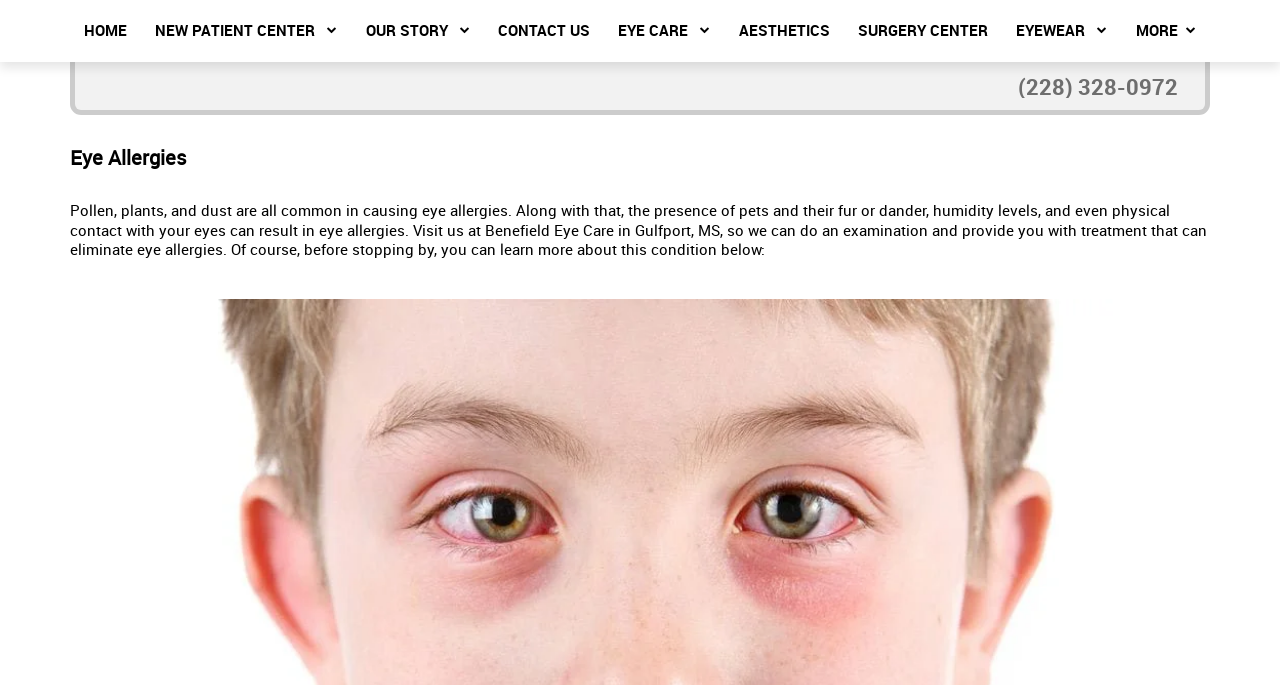Please determine the bounding box coordinates for the element that should be clicked to follow these instructions: "learn more about near vision drops".

[0.472, 0.032, 0.678, 0.09]